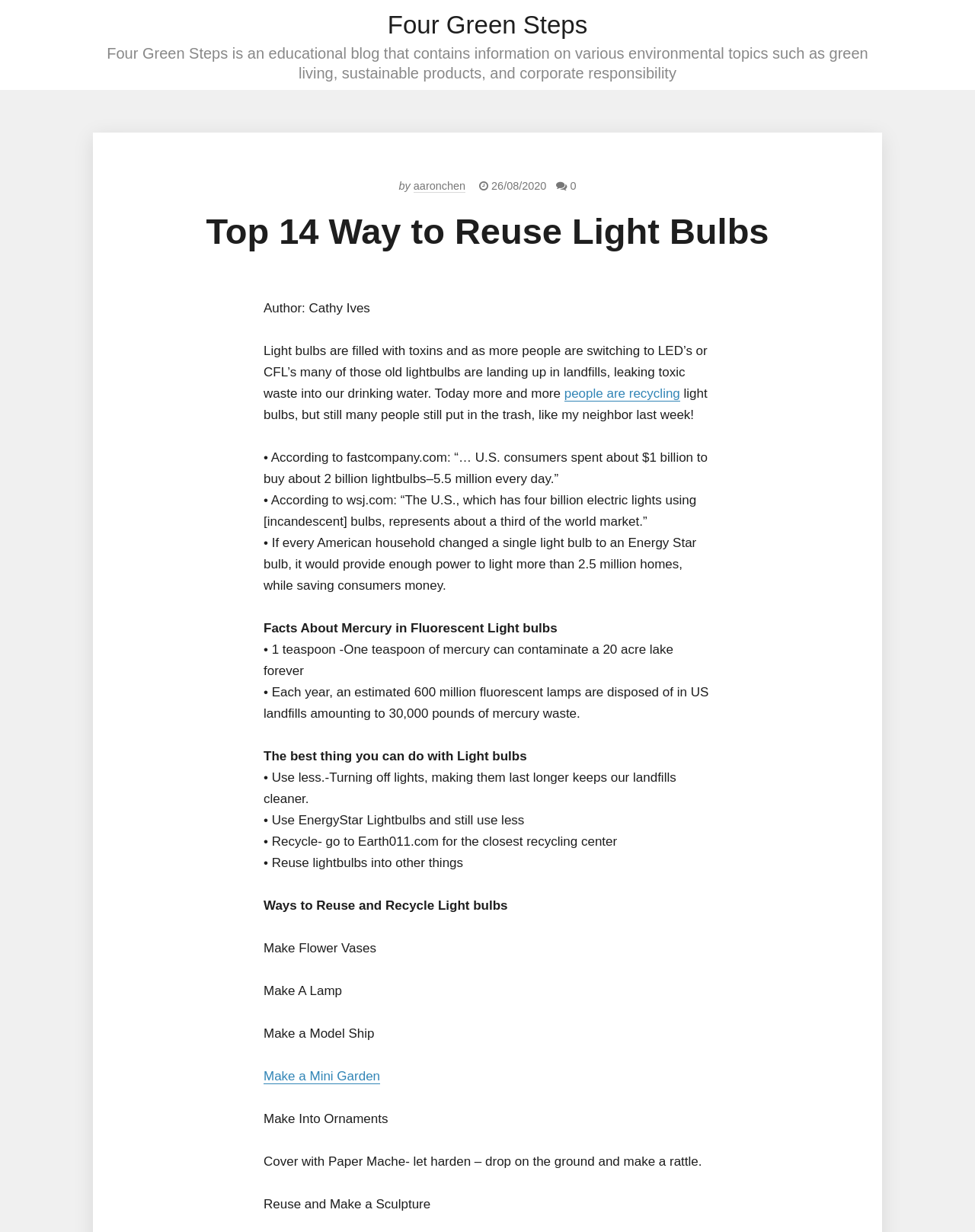What is the estimated amount of mercury waste in US landfills each year?
Using the picture, provide a one-word or short phrase answer.

30,000 pounds